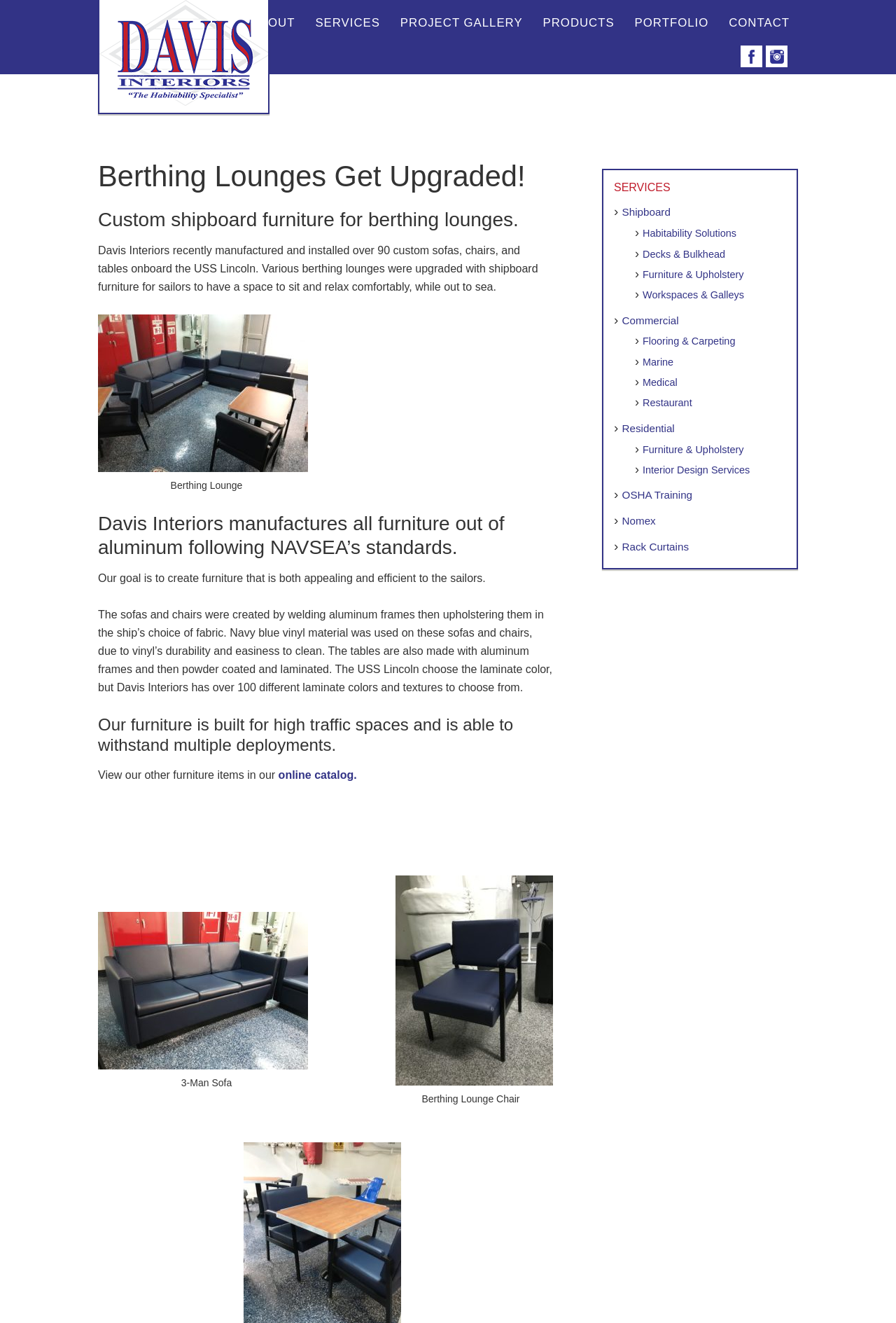Look at the image and write a detailed answer to the question: 
How many images are on the webpage?

By examining the webpage content, I found four images, including 'Shipboard Furniture', 'Berthing Lounge Chair', '3-Man Sofa', and another image without a description.